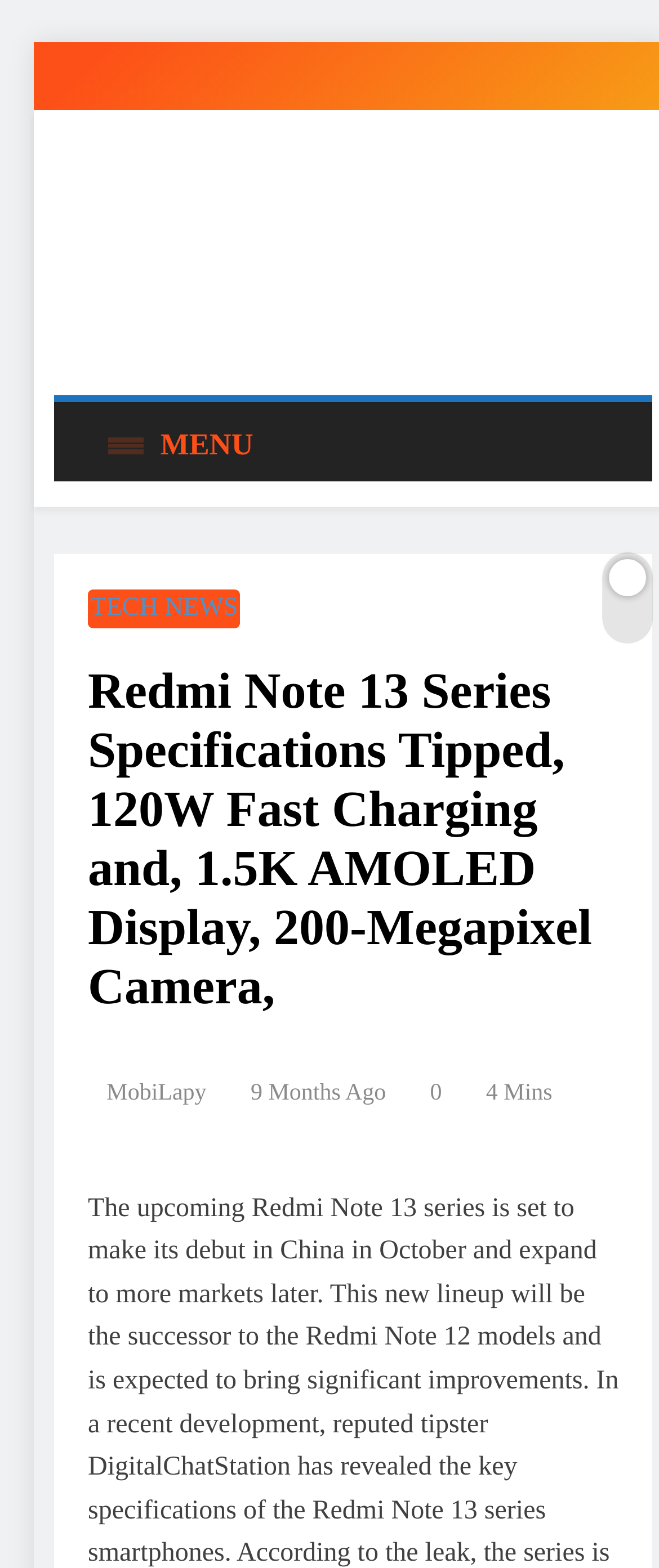Please find the bounding box coordinates in the format (top-left x, top-left y, bottom-right x, bottom-right y) for the given element description. Ensure the coordinates are floating point numbers between 0 and 1. Description: 9 months ago9 months ago

[0.188, 0.595, 0.63, 0.614]